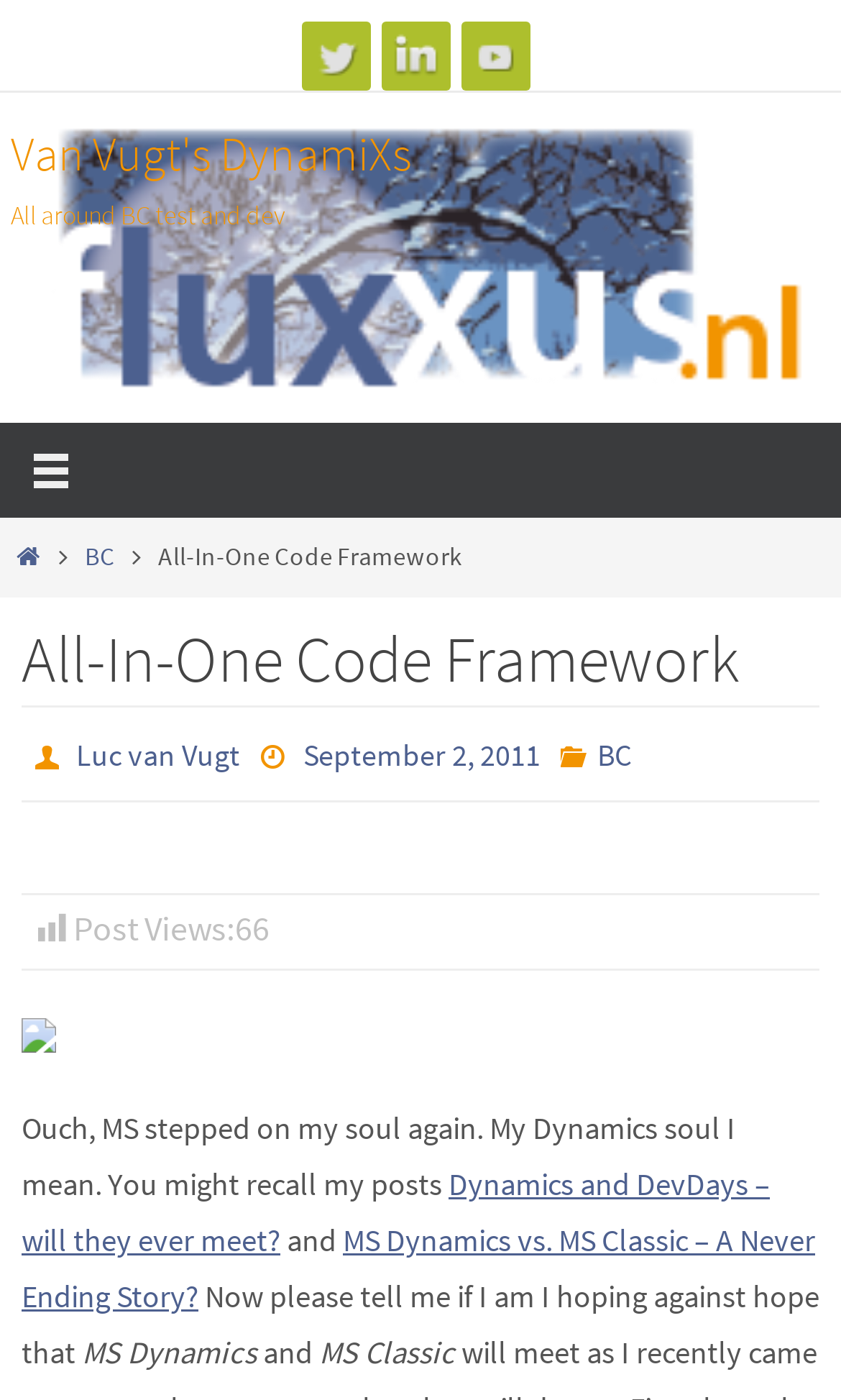What is the name of the author?
Look at the image and provide a short answer using one word or a phrase.

Luc van Vugt